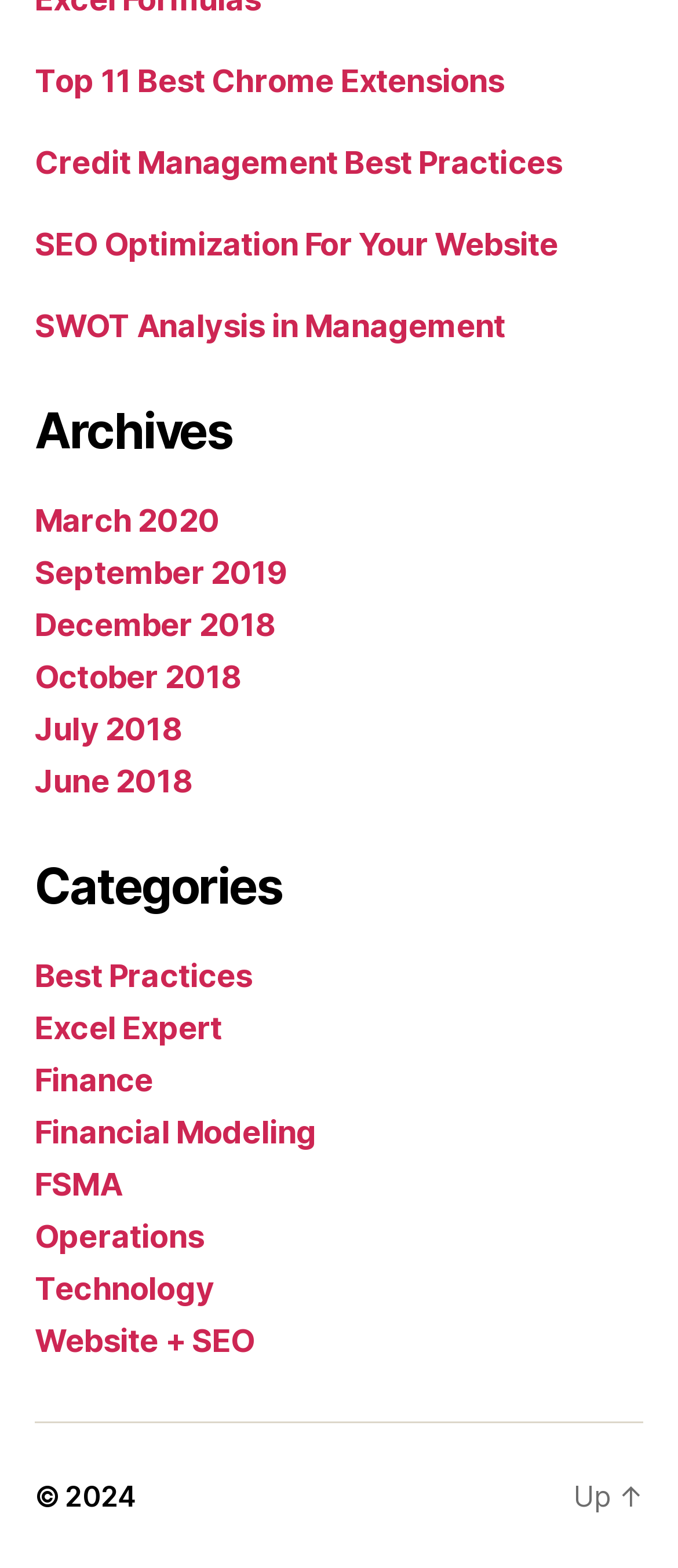What is the first link on the webpage? Based on the screenshot, please respond with a single word or phrase.

Top 11 Best Chrome Extensions